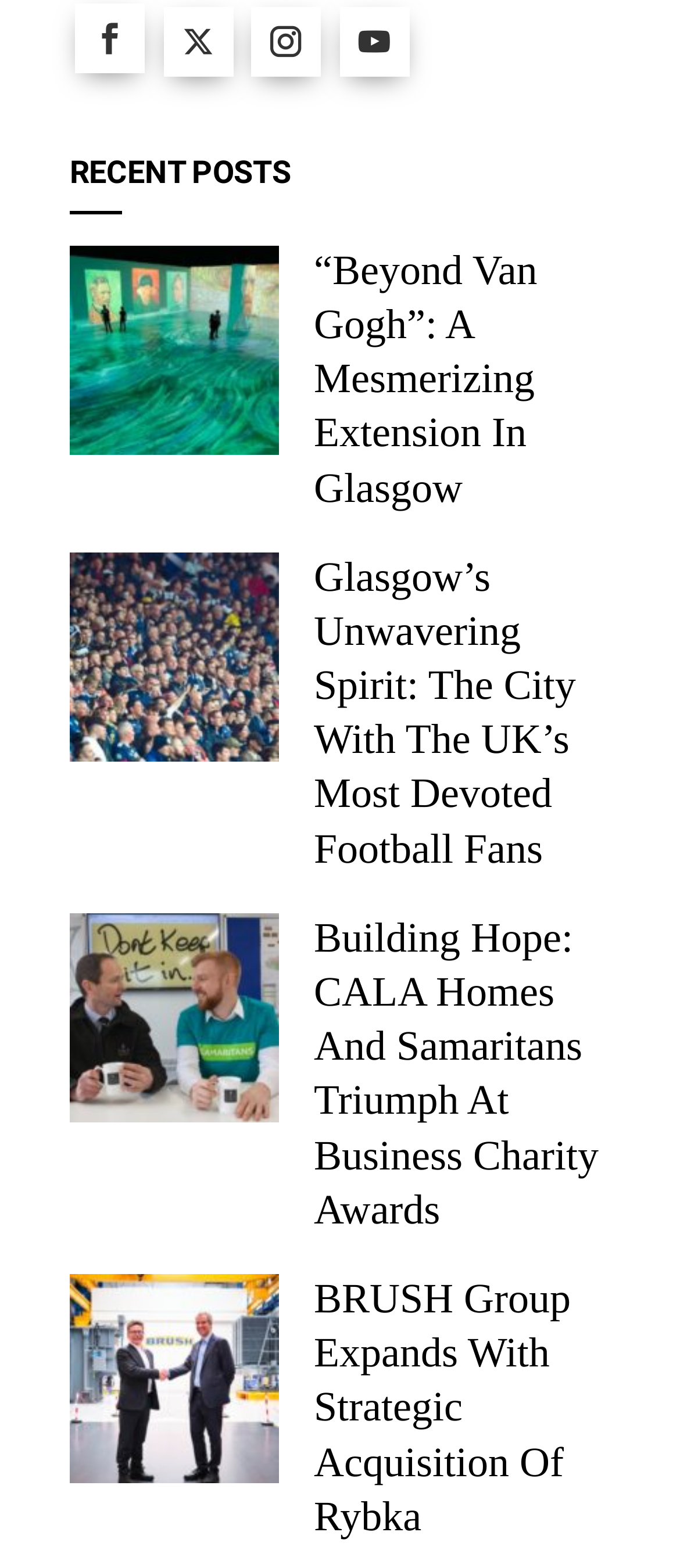Based on the element description, predict the bounding box coordinates (top-left x, top-left y, bottom-right x, bottom-right y) for the UI element in the screenshot: title="Twitter"

[0.24, 0.005, 0.342, 0.049]